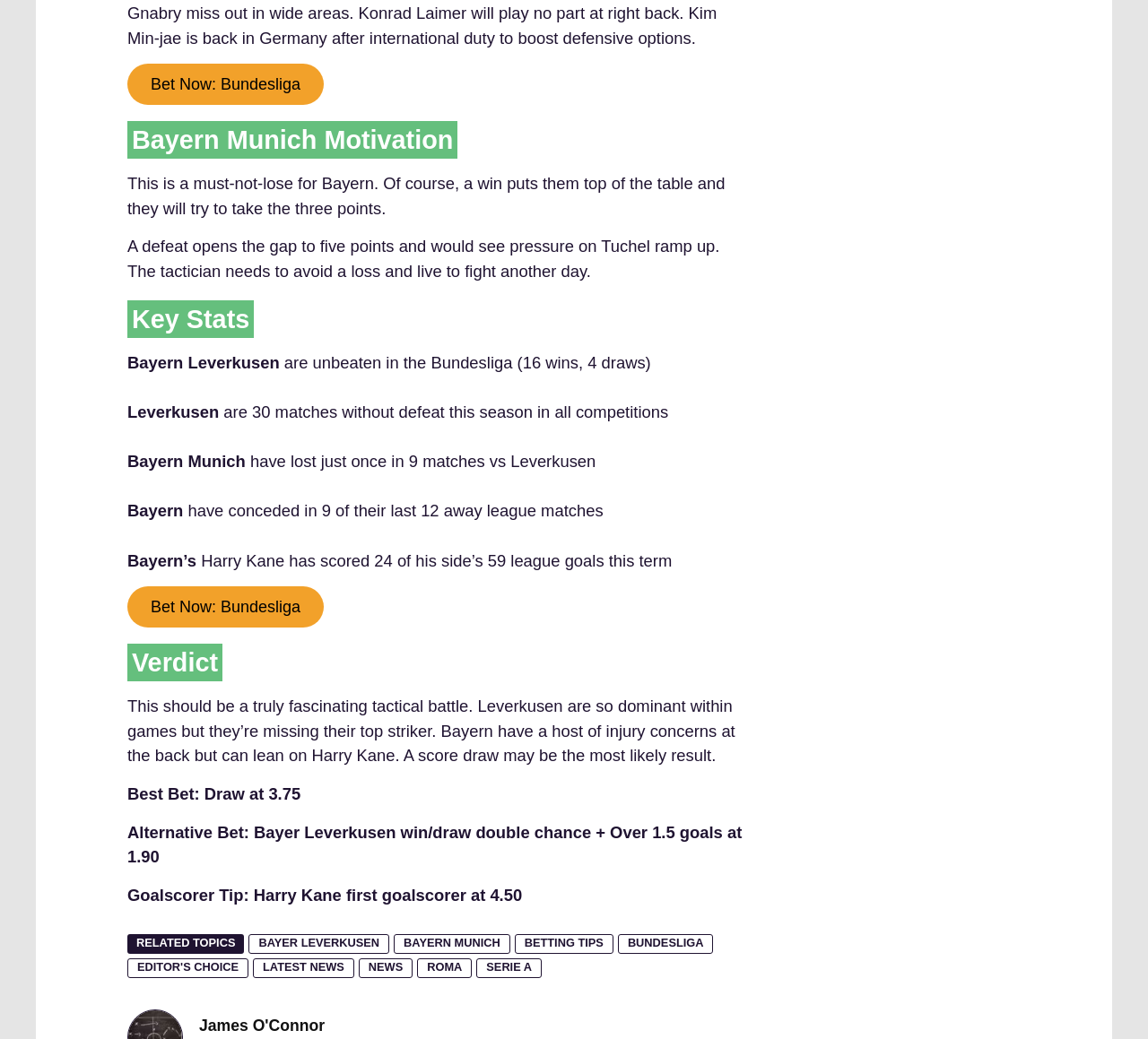Identify the bounding box coordinates for the element you need to click to achieve the following task: "Check the latest news". The coordinates must be four float values ranging from 0 to 1, formatted as [left, top, right, bottom].

[0.22, 0.922, 0.308, 0.941]